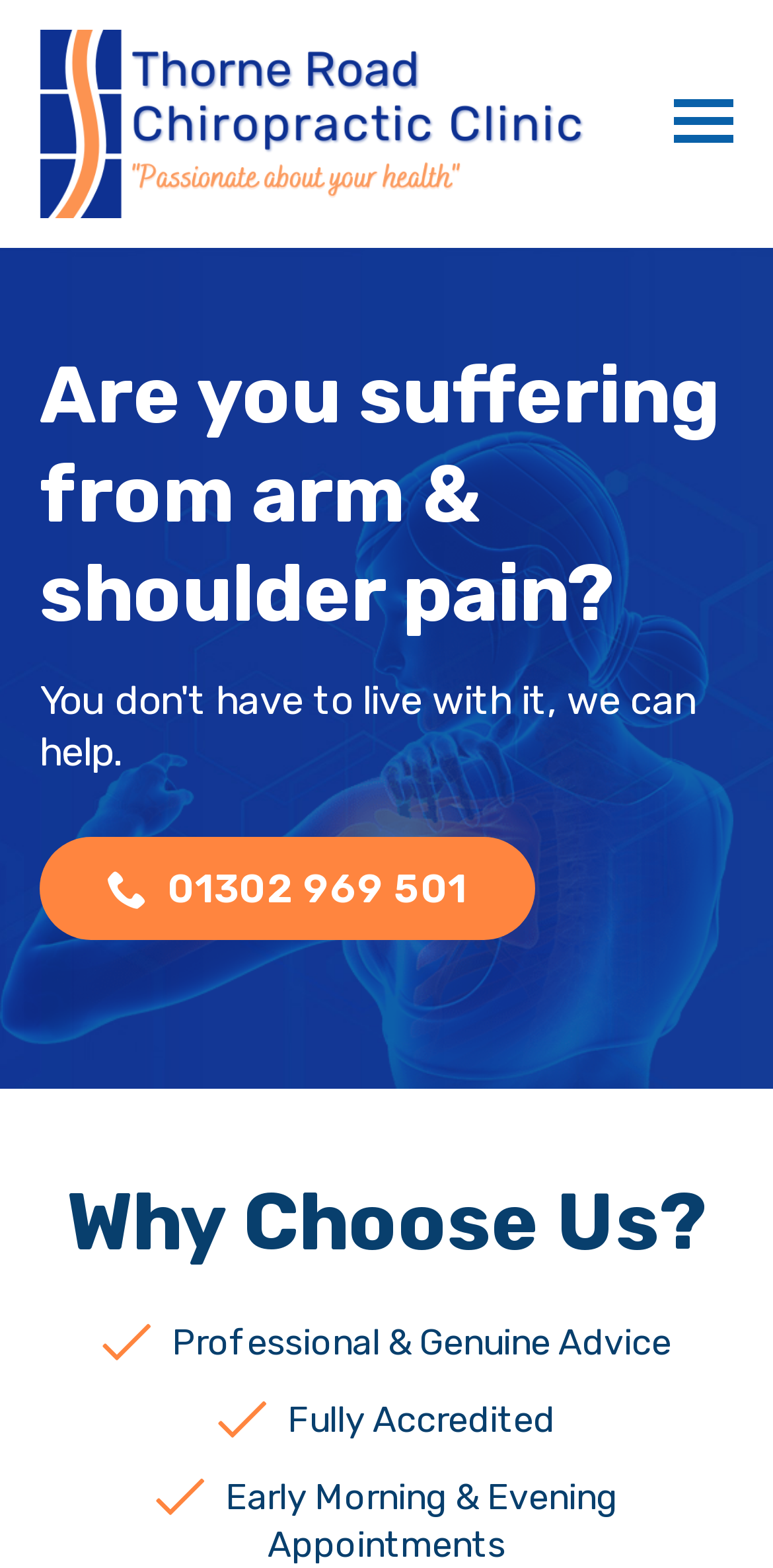Explain the features and main sections of the webpage comprehensively.

The webpage is about chiropractic services for shoulder pain and arm pain in Doncaster. At the top left of the page, there is a link to "Thorne Road Chiropractor" accompanied by an image with the same name. Below this, there is a heading that asks "Are you suffering from arm & shoulder pain?" in a prominent font size. 

To the right of the heading, there is a call-to-action link with a phone icon and the text "Call us now on 01302 969 501". 

On the left side of the page, there is a large image related to chiropractic care for rugby pain in Doncaster, which takes up a significant portion of the page. 

Towards the bottom of the page, there is a section titled "Why Choose Us?" followed by three short paragraphs highlighting the benefits of choosing this chiropractic service, including professional and genuine advice, full accreditation, and early morning and evening appointment availability.